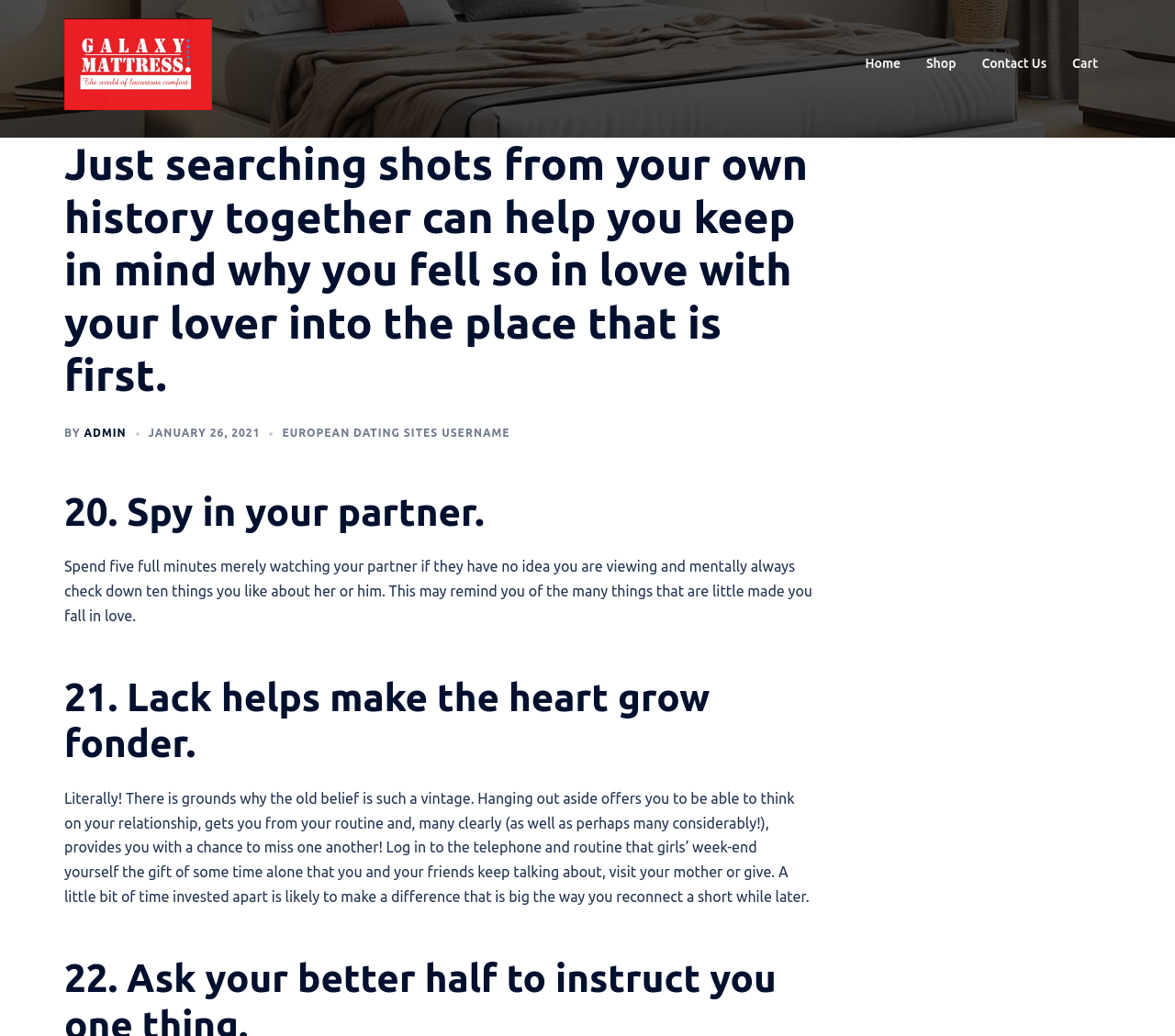Provide the bounding box coordinates of the area you need to click to execute the following instruction: "Contact 'Us'".

[0.836, 0.052, 0.891, 0.072]